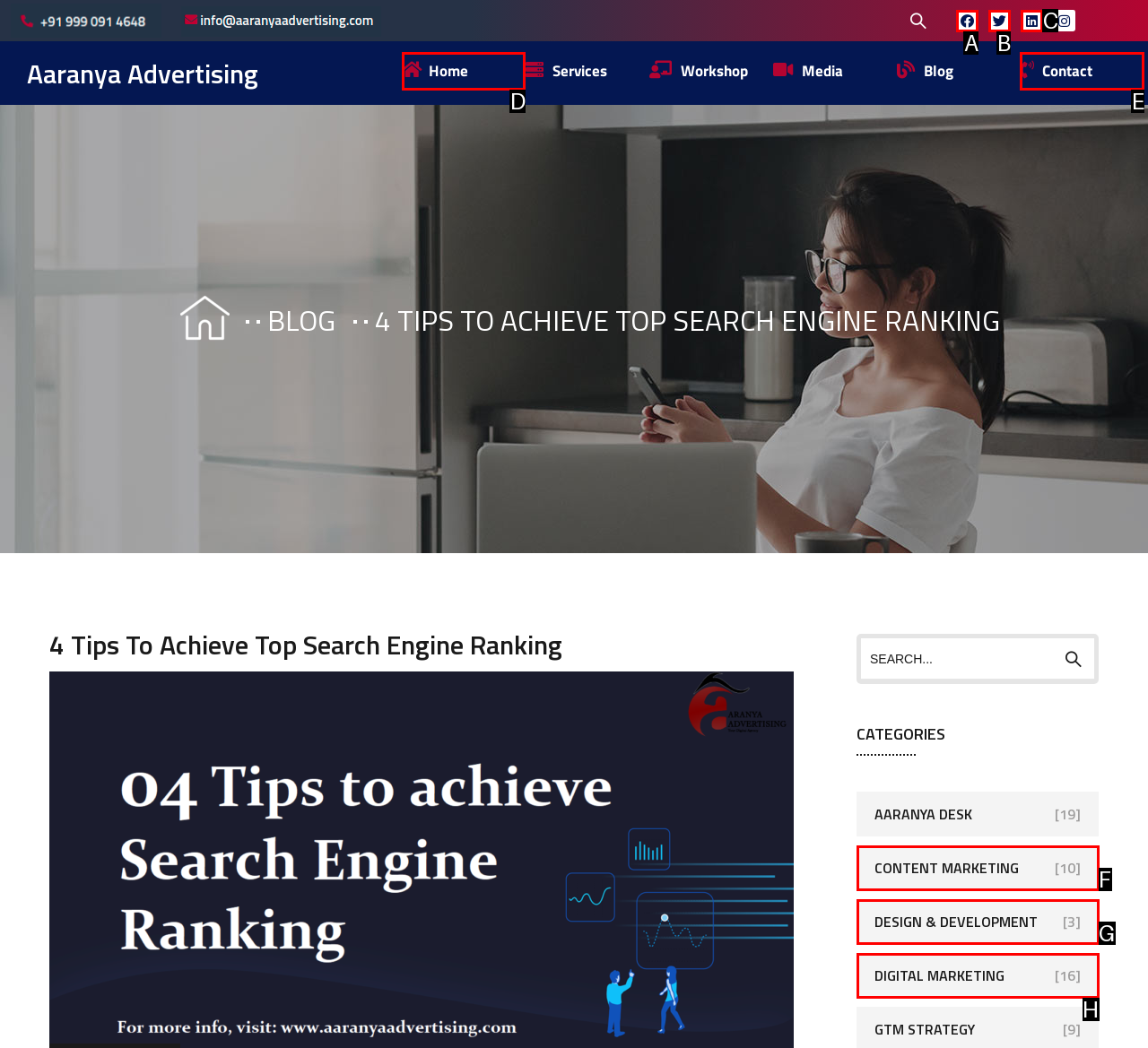Find the option that matches this description: Facebook
Provide the matching option's letter directly.

A